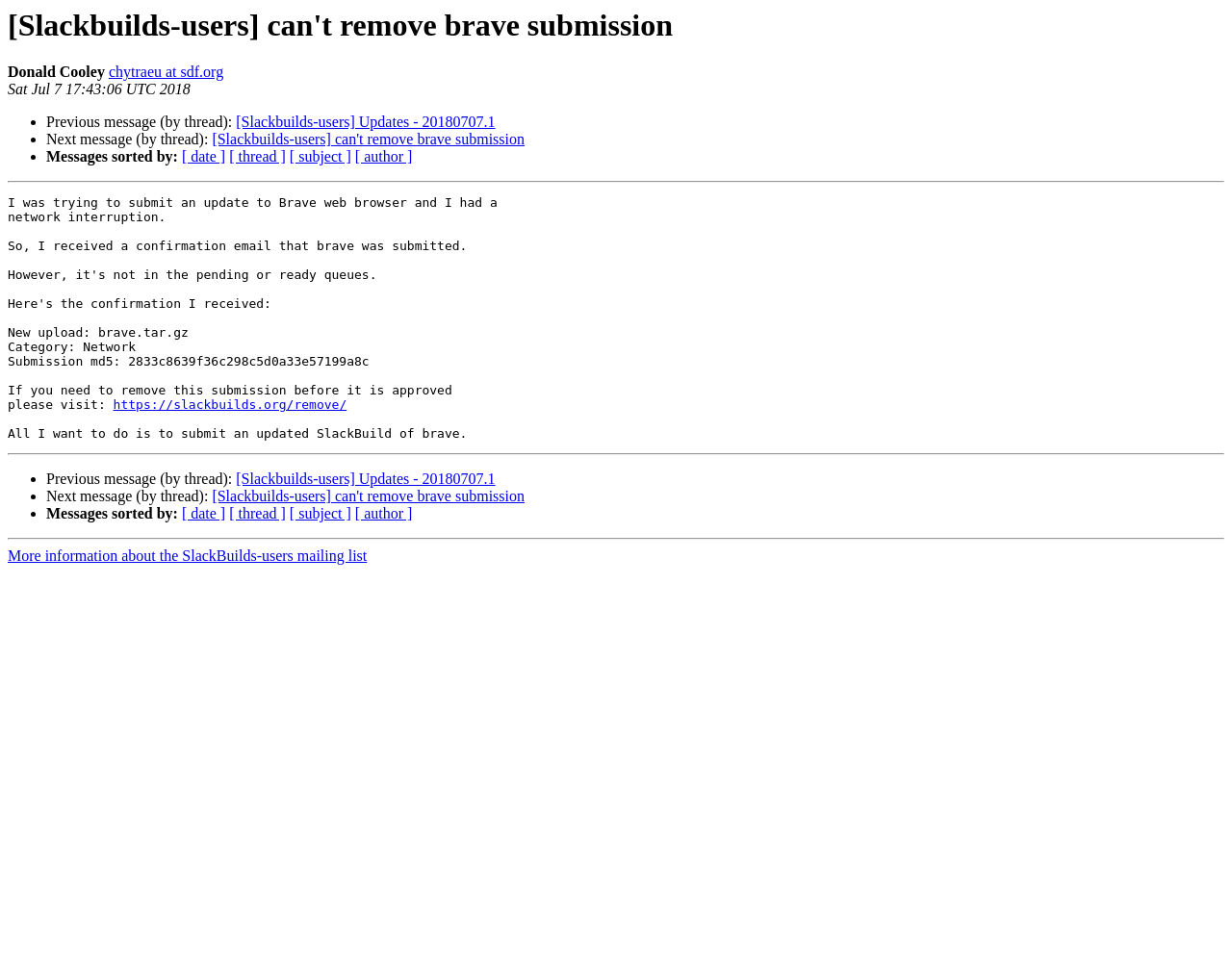Determine the bounding box coordinates for the UI element matching this description: "https://slackbuilds.org/remove/".

[0.092, 0.412, 0.281, 0.427]